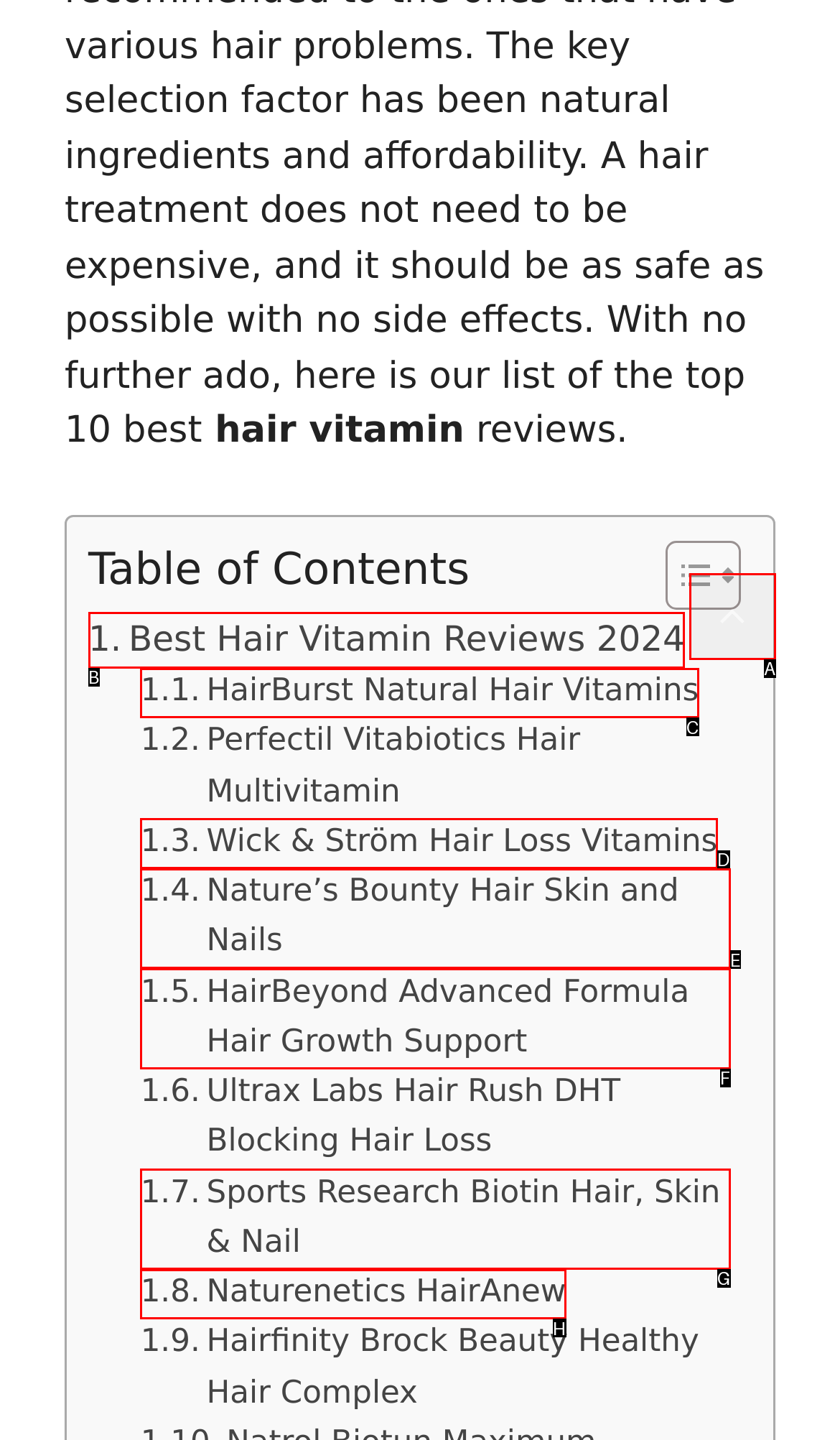Find the HTML element that suits the description: 0x6f4FC00457CAfb8fFF19715A6E38D6Fc386B6857
Indicate your answer with the letter of the matching option from the choices provided.

None